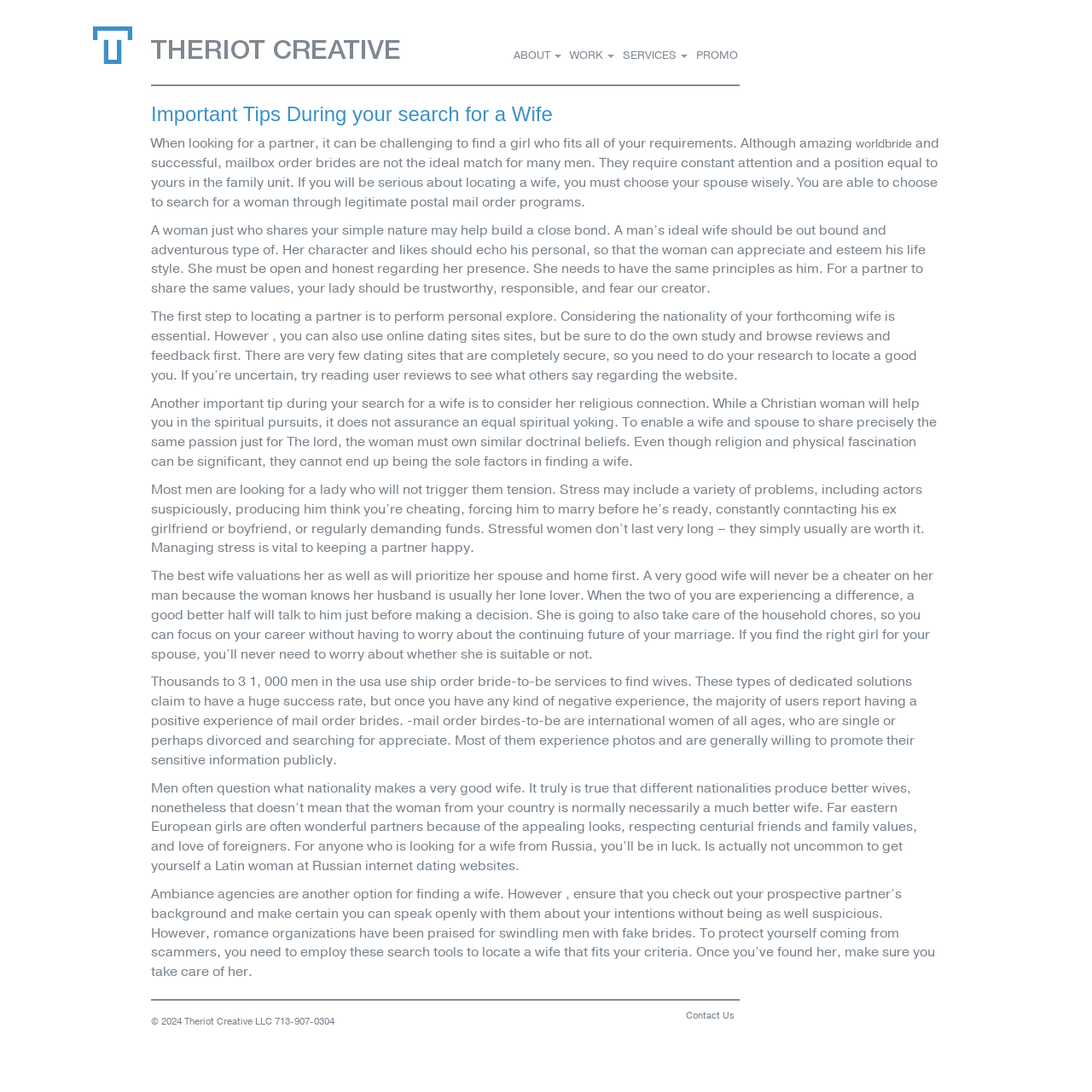Find and specify the bounding box coordinates that correspond to the clickable region for the instruction: "Contact Us".

[0.628, 0.924, 0.672, 0.936]